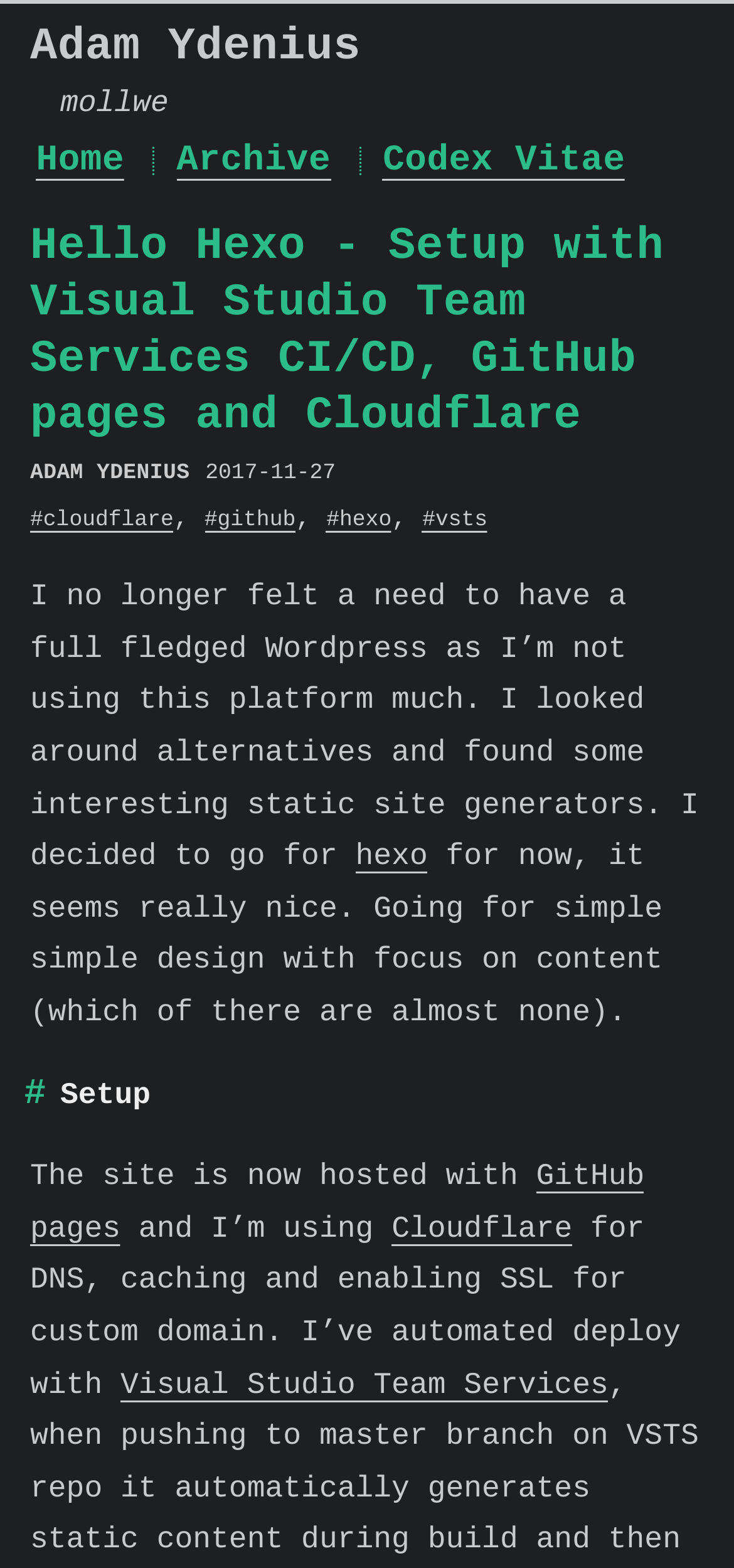Create a detailed narrative of the webpage’s visual and textual elements.

The webpage appears to be a personal blog or website, with the title "Hello Hexo - Setup with Visual Studio Team Services CI/CD, GitHub pages and Cloudflare" at the top. Below the title, there is a heading with the author's name, "Adam Ydenius". 

To the right of the author's name, there are three links: "Home", "Archive", and "Codex Vitae". 

Below these links, there is a section with a heading that repeats the title of the webpage. In this section, there is a subheading with the author's name again, followed by a timestamp "2017-11-27". 

There are four links below the timestamp, labeled "#cloudflare", "#github", "#hexo", and "#vsts". 

The main content of the webpage is a blog post or article, which starts with a paragraph of text discussing the author's decision to switch from a full-fledged Wordpress platform to a static site generator, specifically Hexo. 

The article continues with a section titled "# Setup Setup", which describes the setup of the website, including its hosting on GitHub pages, the use of Cloudflare for DNS, caching, and SSL, and the automation of deployment with Visual Studio Team Services.